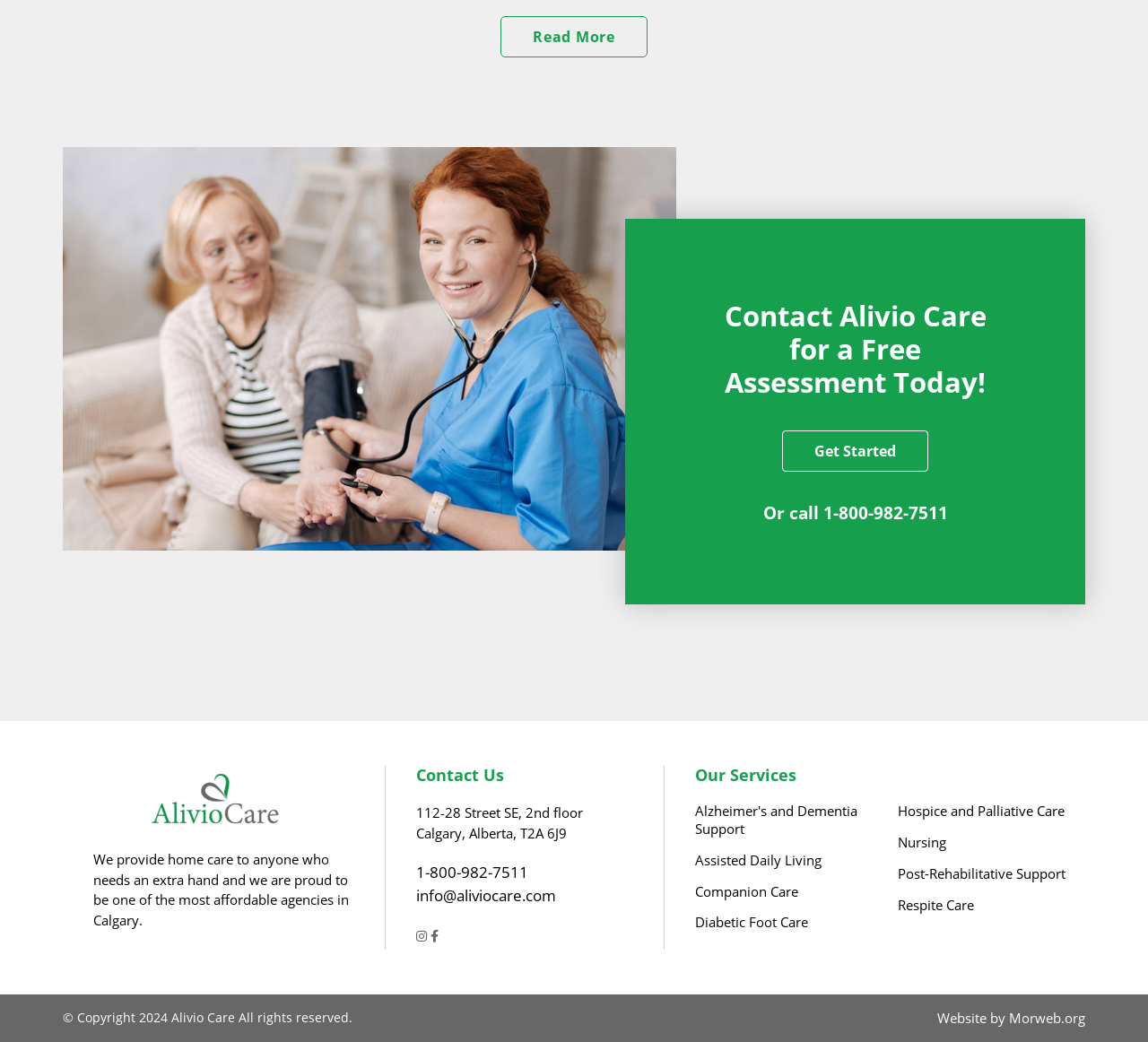Please locate the bounding box coordinates of the element that needs to be clicked to achieve the following instruction: "Contact Us". The coordinates should be four float numbers between 0 and 1, i.e., [left, top, right, bottom].

[0.362, 0.735, 0.551, 0.753]